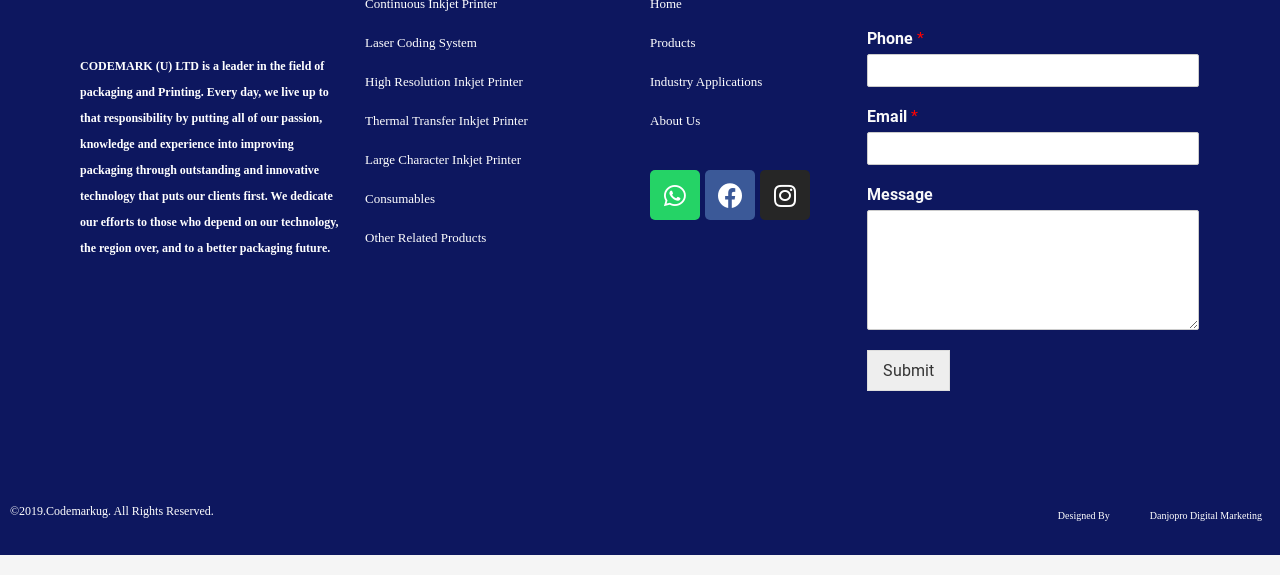Locate the bounding box for the described UI element: "Facebook". Ensure the coordinates are four float numbers between 0 and 1, formatted as [left, top, right, bottom].

[0.551, 0.296, 0.59, 0.383]